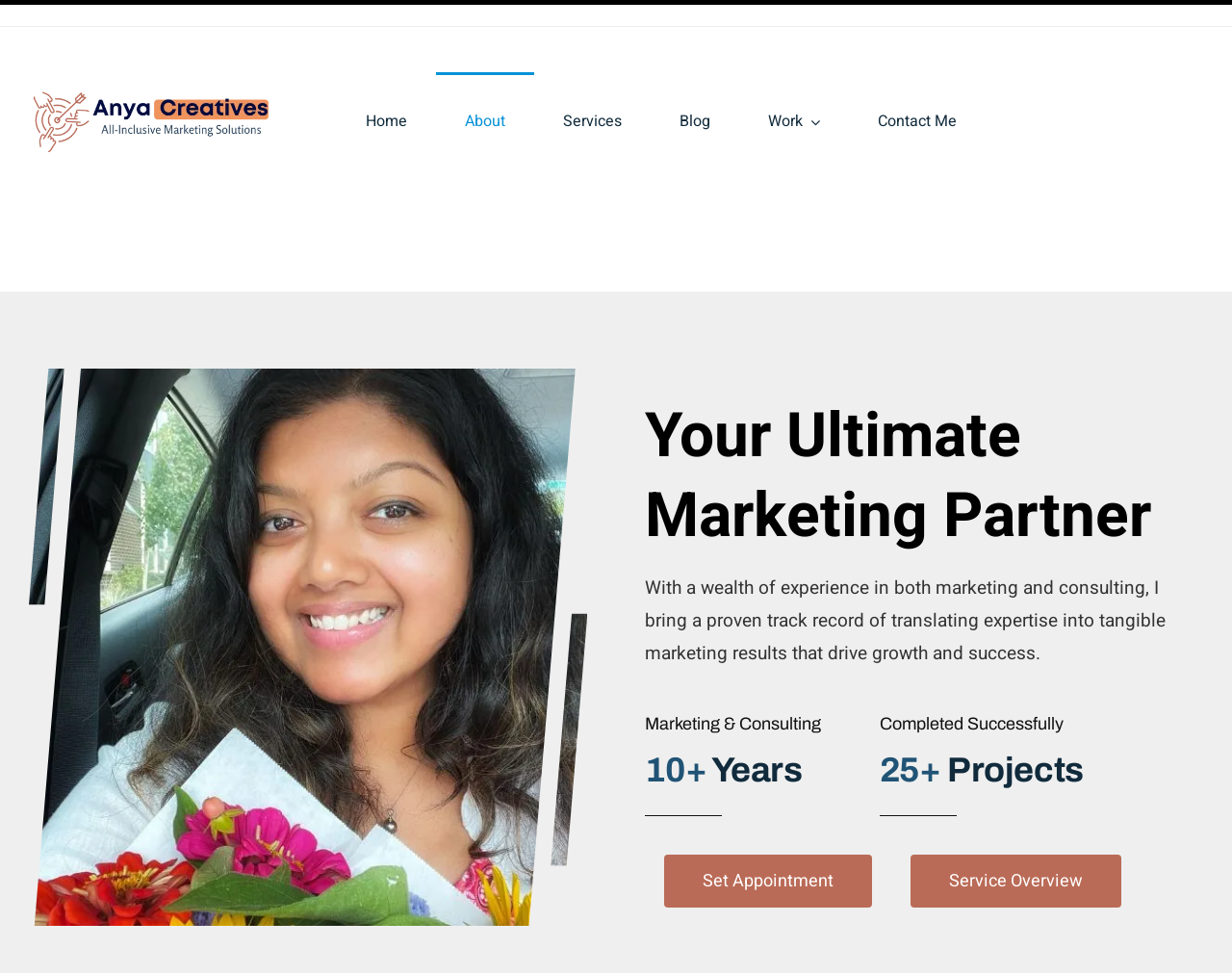What is the profession of the person in the image?
Examine the image and provide an in-depth answer to the question.

Based on the image with the description 'Anya-Sankar-Digital-Marketing-Consultant' and the context of the webpage, it can be inferred that the person in the image is a digital marketing consultant.